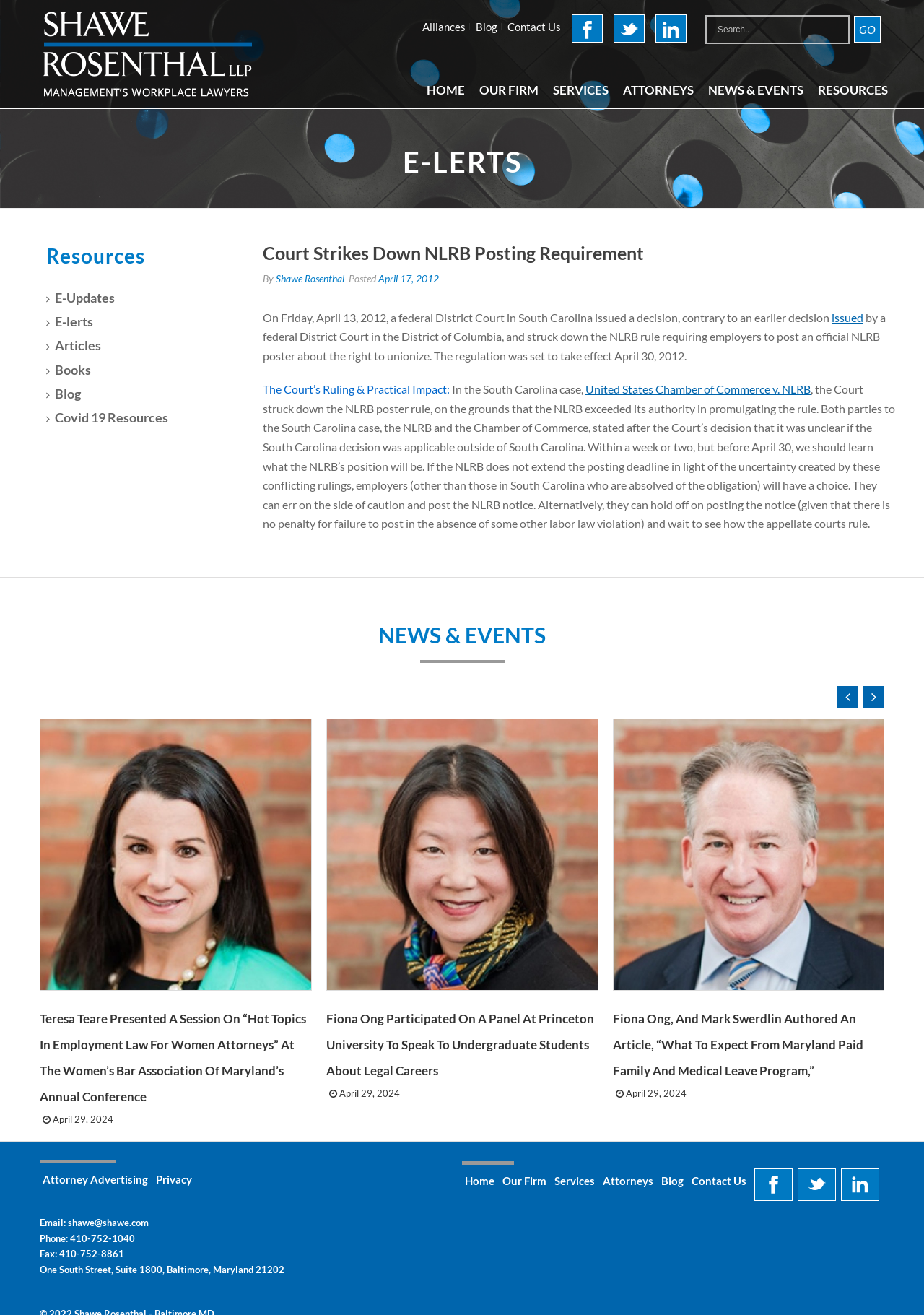Provide the bounding box coordinates in the format (top-left x, top-left y, bottom-right x, bottom-right y). All values are floating point numbers between 0 and 1. Determine the bounding box coordinate of the UI element described as: Resources

[0.877, 0.0, 0.969, 0.082]